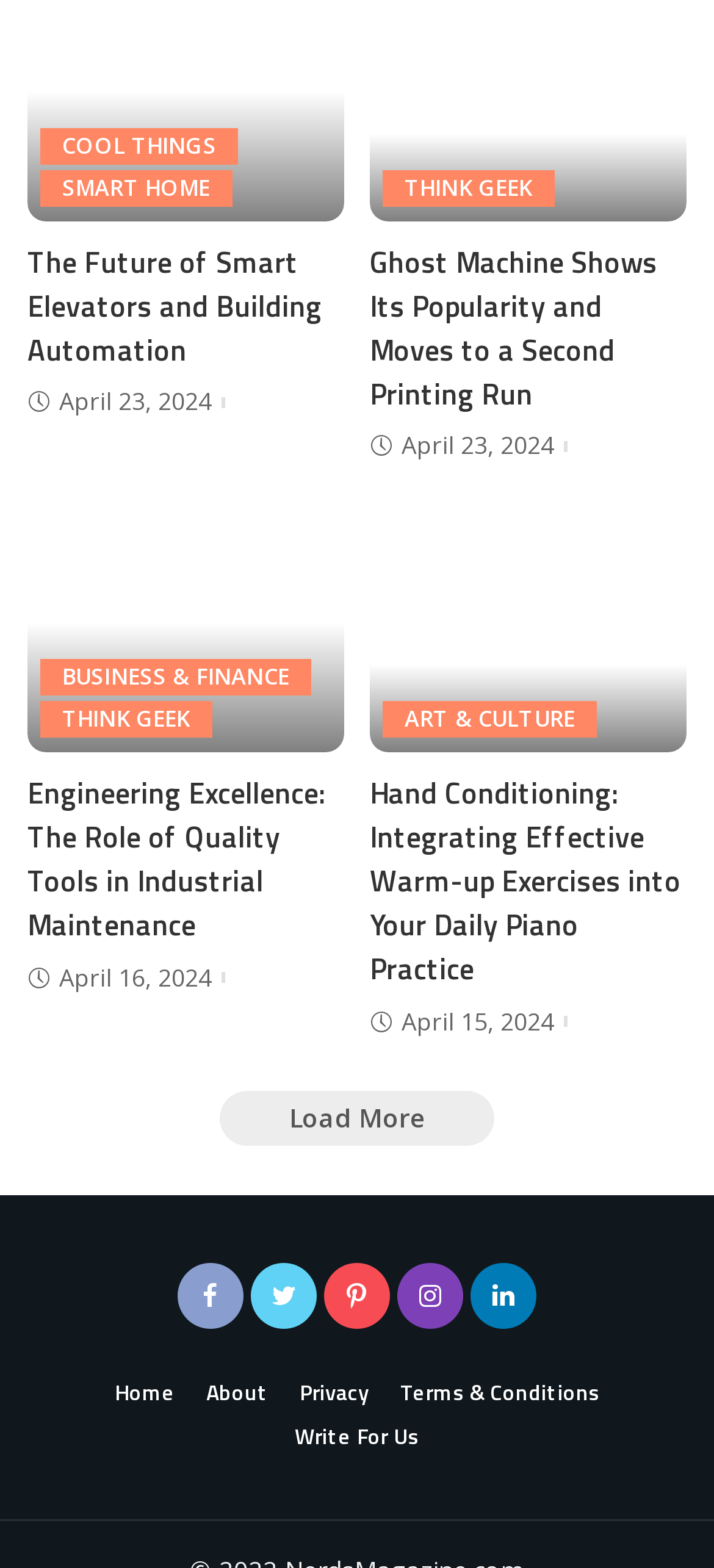How many links are there under the 'THINK GEEK' category?
Respond to the question with a well-detailed and thorough answer.

I found two links with the text 'THINK GEEK' on the webpage. One is located at the top and the other is in the middle of the page. Both links have the same text, so I counted them as two links under the 'THINK GEEK' category.